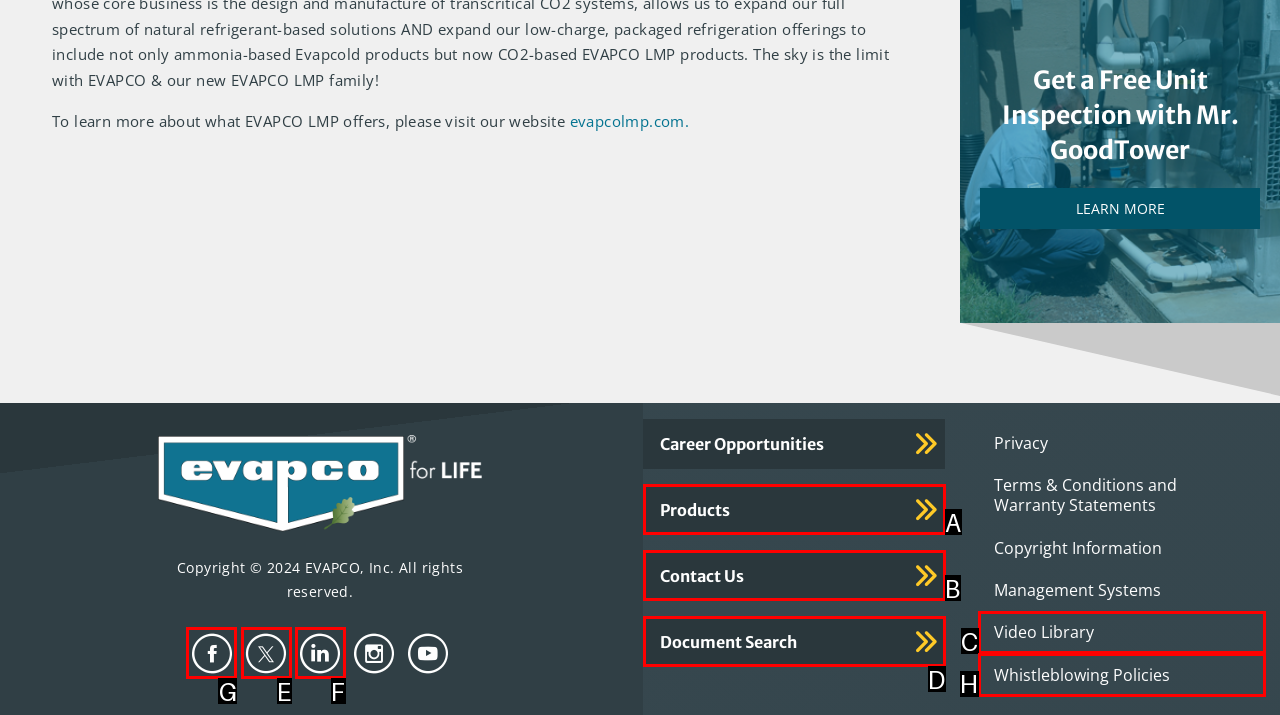Determine which option should be clicked to carry out this task: follow EVAPCO on Facebook
State the letter of the correct choice from the provided options.

G